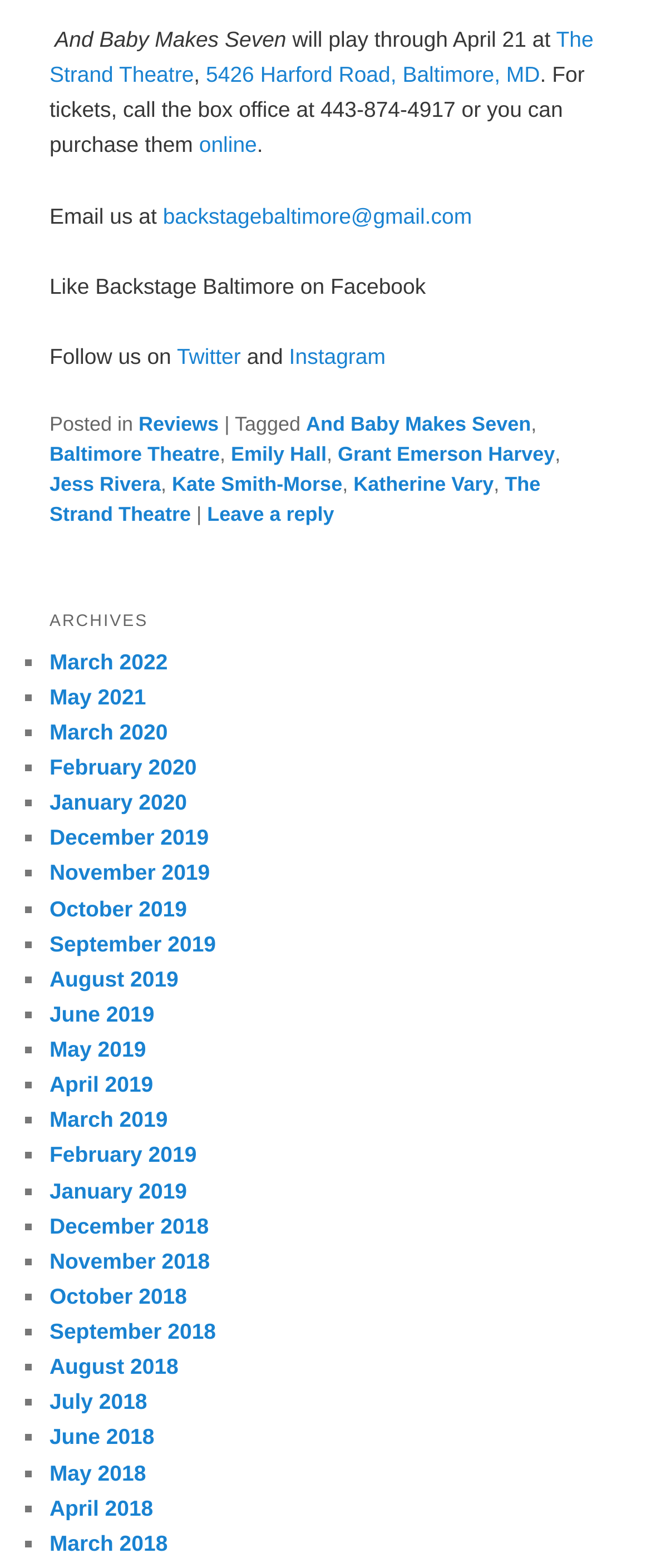From the screenshot, find the bounding box of the UI element matching this description: "June 2019". Supply the bounding box coordinates in the form [left, top, right, bottom], each a float between 0 and 1.

[0.076, 0.639, 0.237, 0.655]